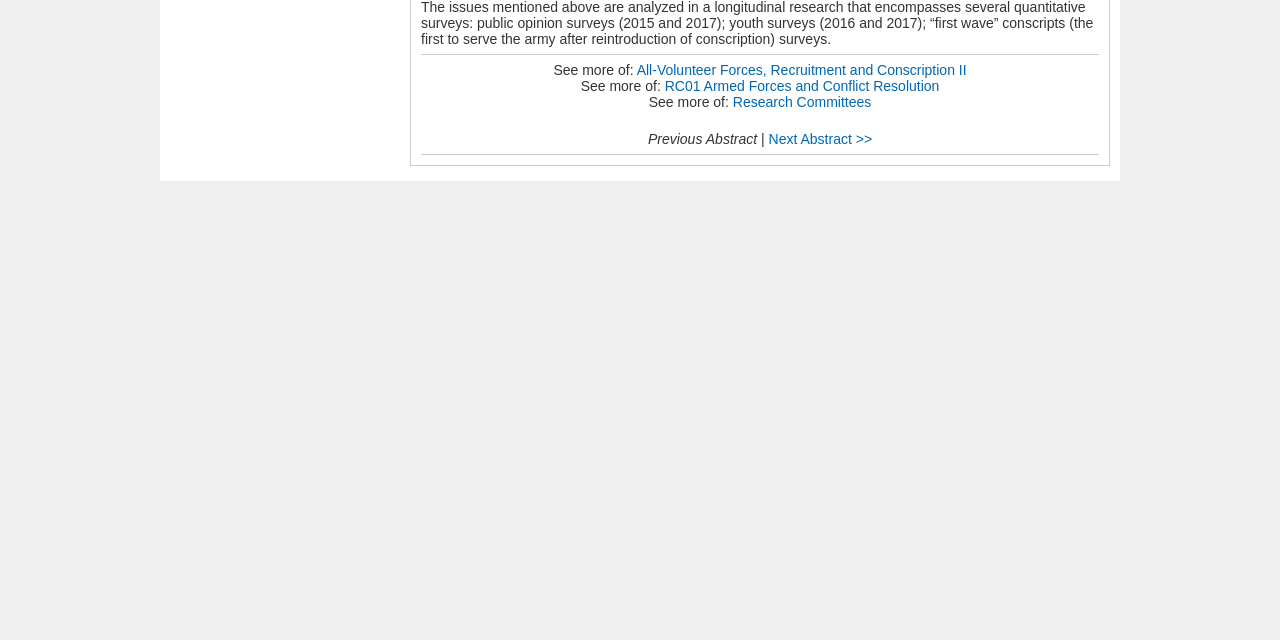Extract the bounding box coordinates for the described element: "Research Committees". The coordinates should be represented as four float numbers between 0 and 1: [left, top, right, bottom].

[0.572, 0.147, 0.681, 0.172]